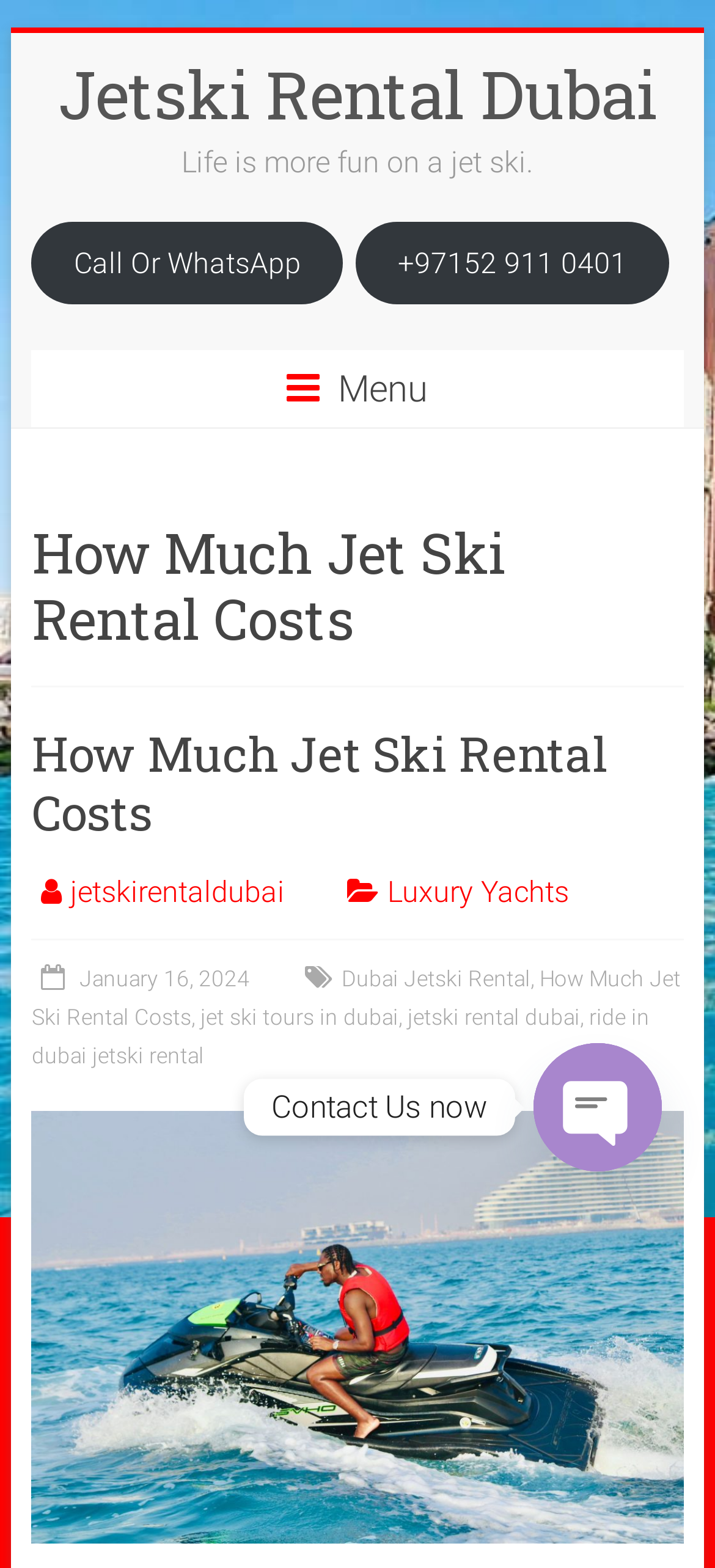Determine the bounding box coordinates of the section I need to click to execute the following instruction: "Call or WhatsApp using the provided number". Provide the coordinates as four float numbers between 0 and 1, i.e., [left, top, right, bottom].

[0.044, 0.141, 0.48, 0.194]